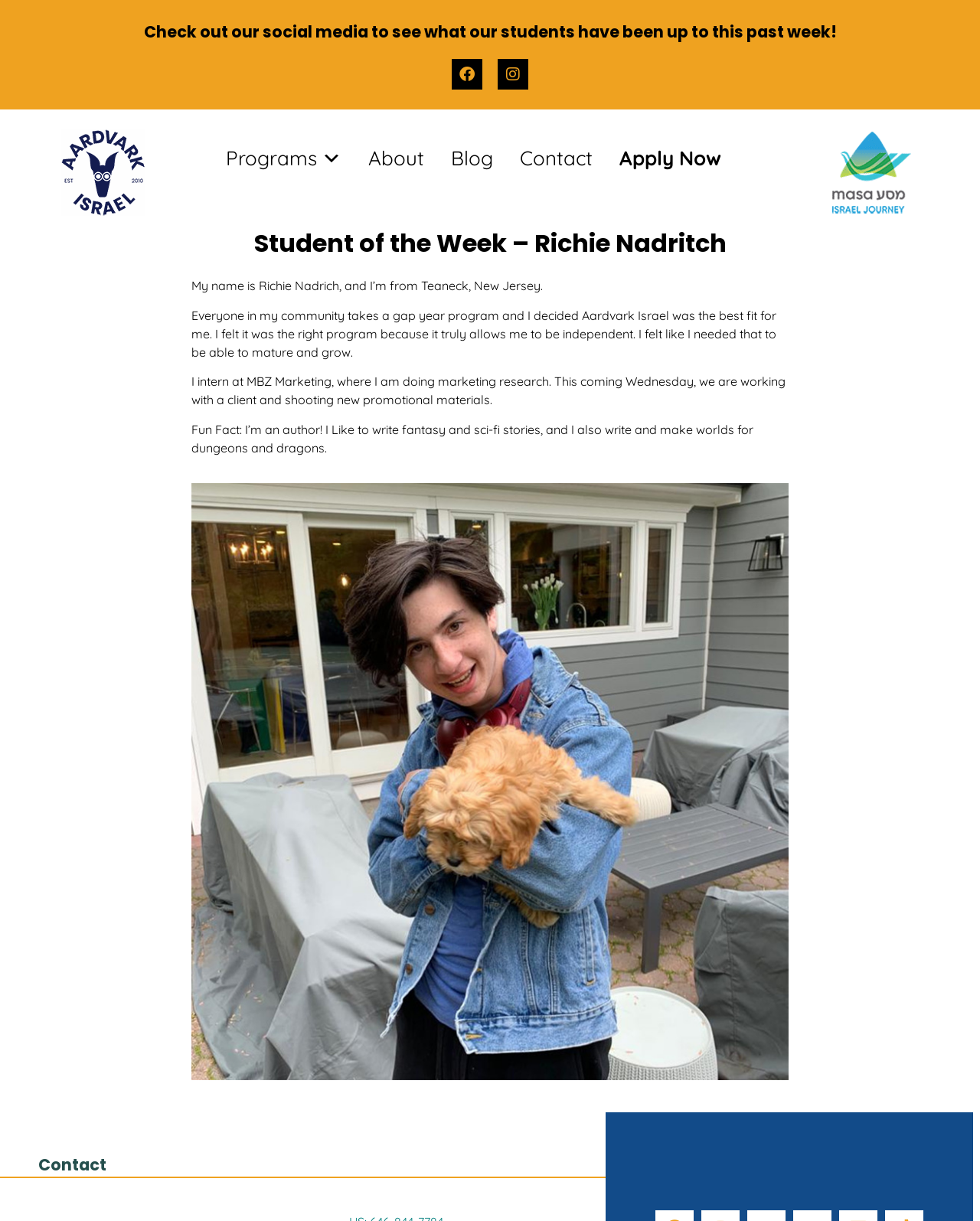Locate the bounding box of the UI element described by: "Apply Now" in the given webpage screenshot.

[0.624, 0.099, 0.744, 0.161]